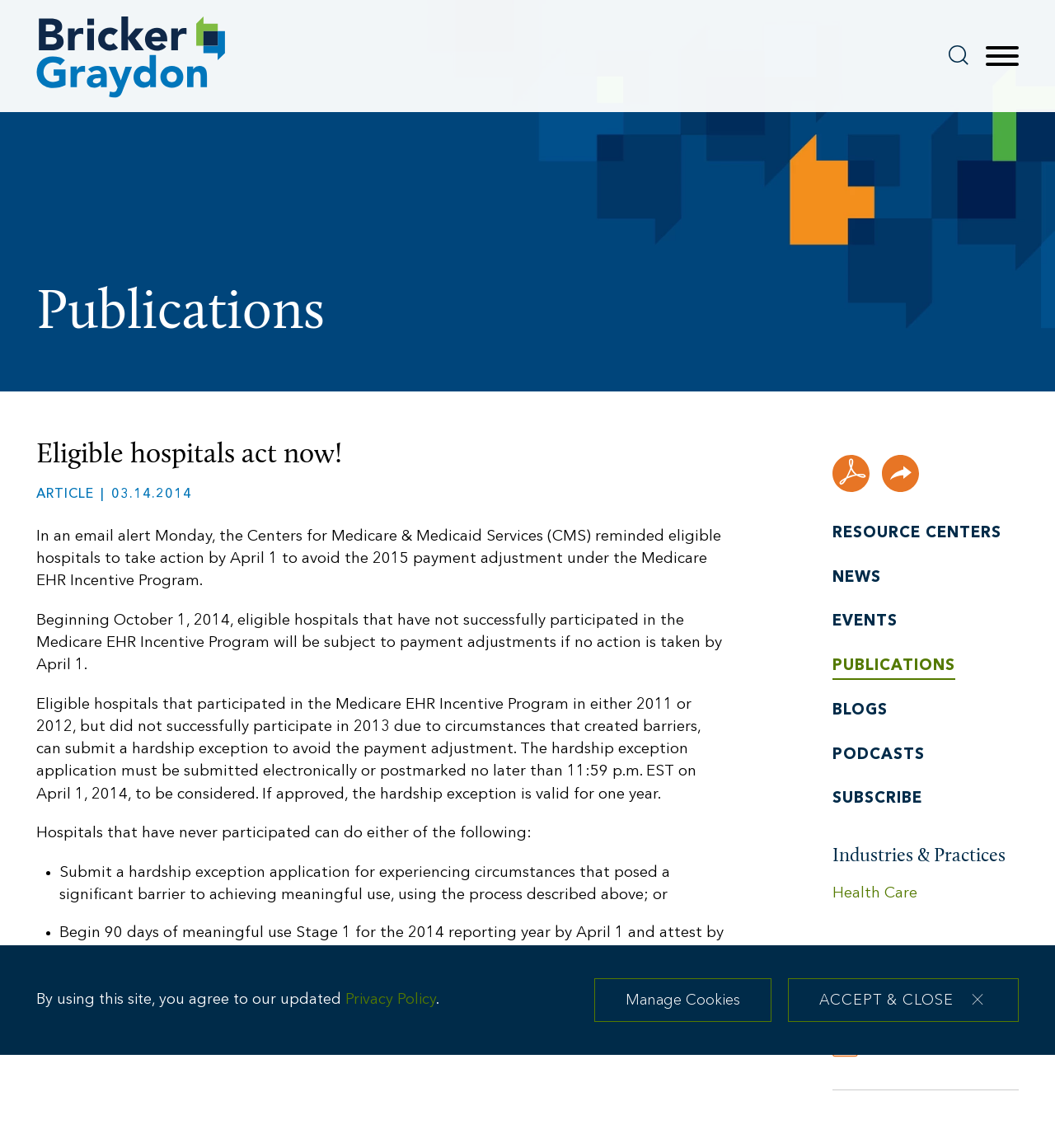What is the text of the webpage's headline?

Eligible hospitals act now!